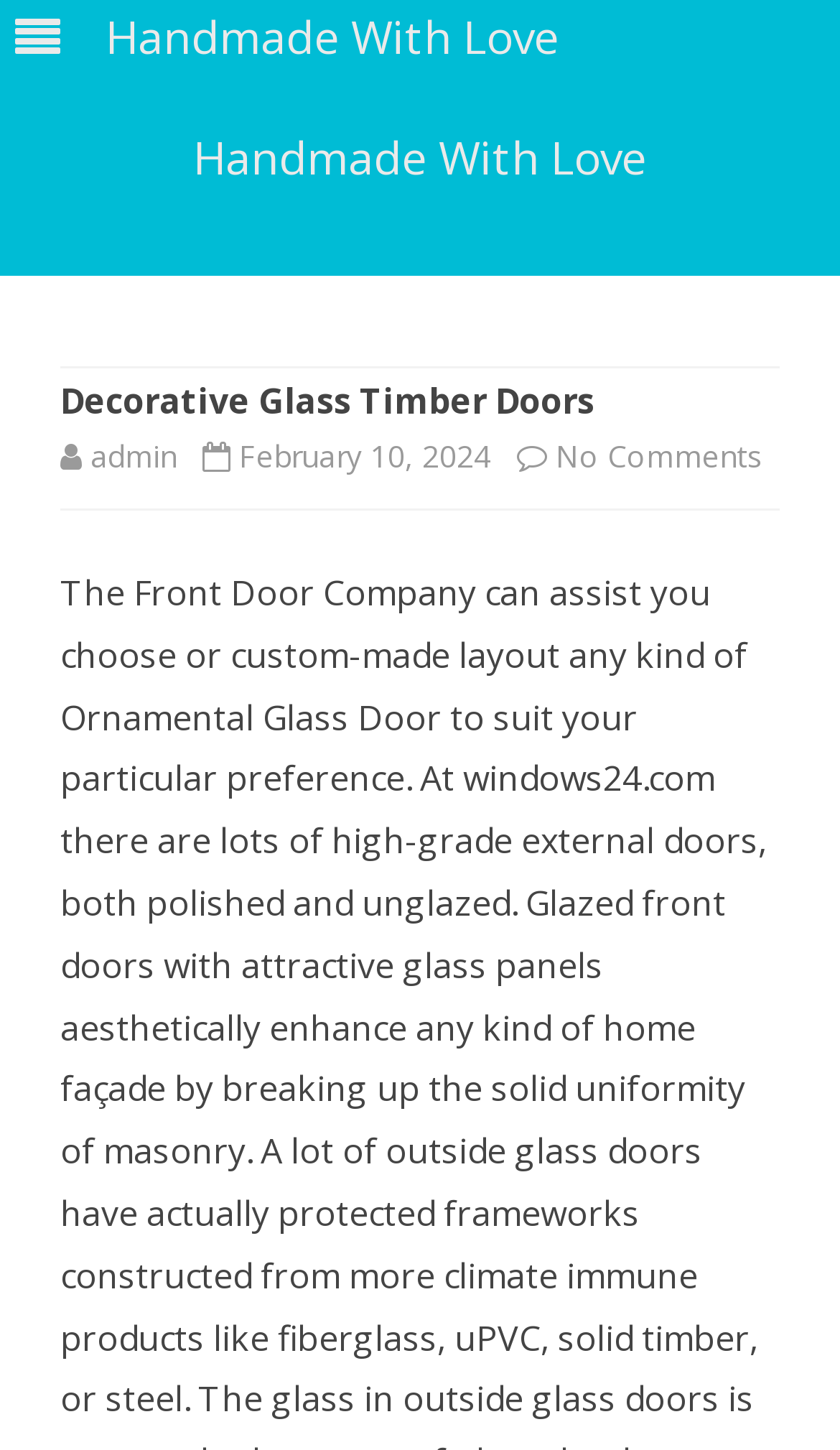Identify the bounding box coordinates for the UI element described as: "admin". The coordinates should be provided as four floats between 0 and 1: [left, top, right, bottom].

[0.108, 0.3, 0.21, 0.328]